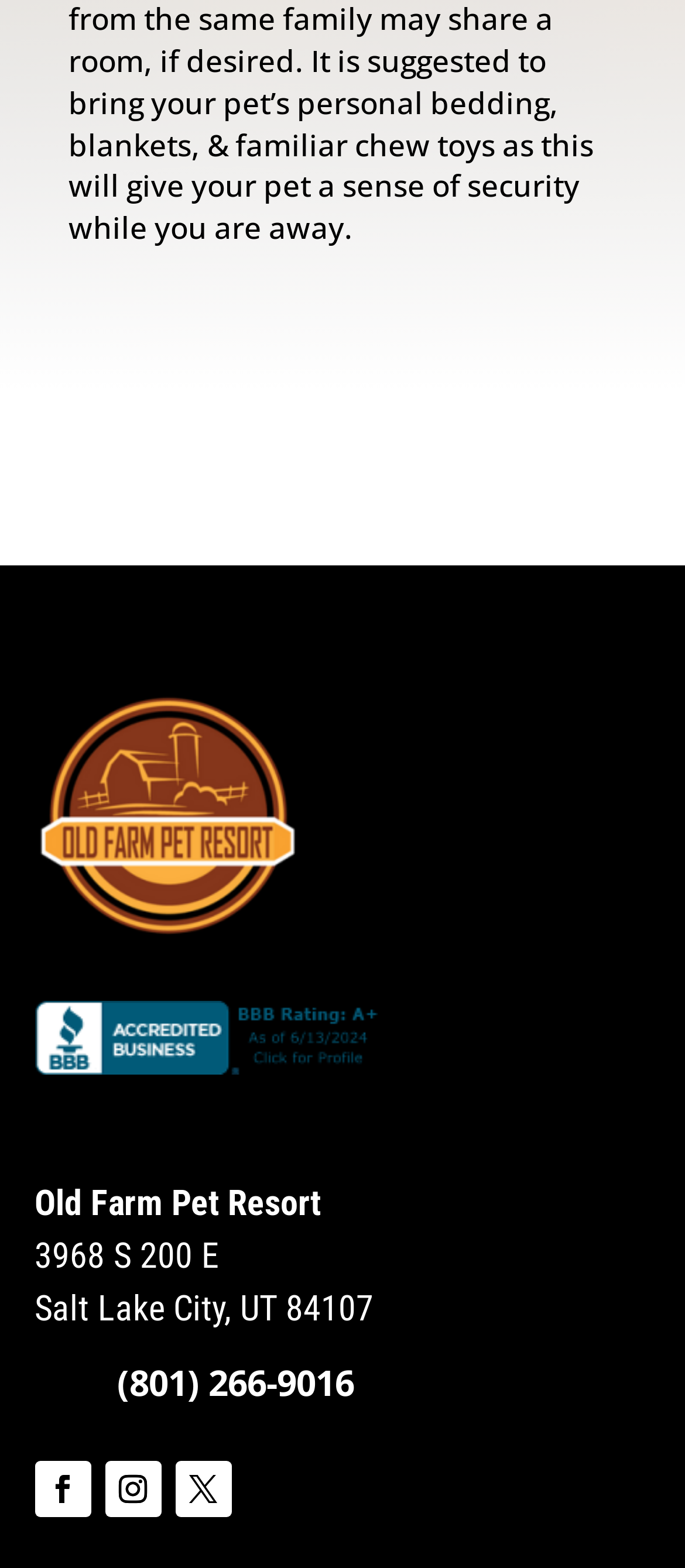Extract the bounding box coordinates for the UI element described by the text: "Follow". The coordinates should be in the form of [left, top, right, bottom] with values between 0 and 1.

[0.05, 0.931, 0.132, 0.967]